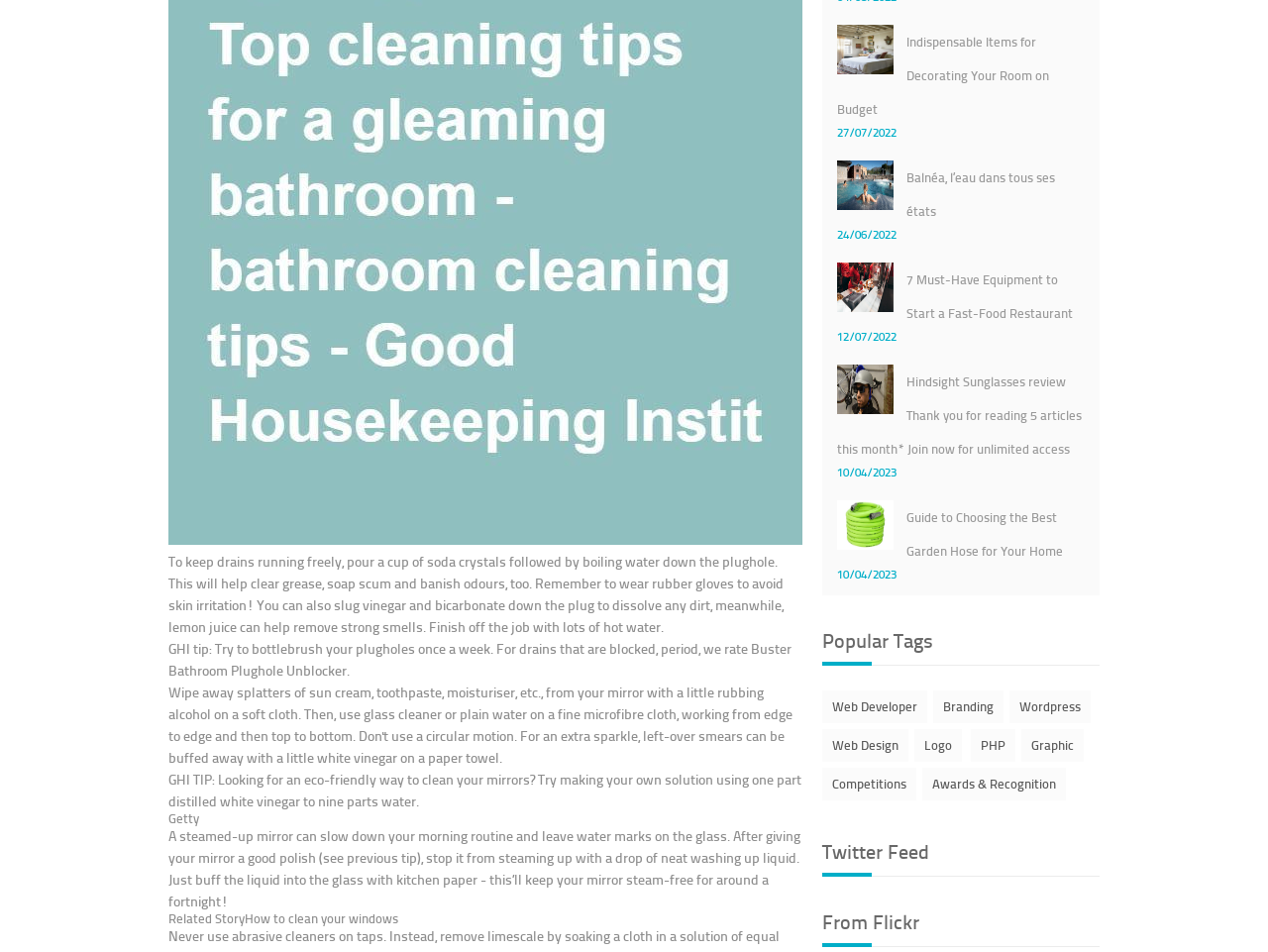Please determine the bounding box coordinates of the area that needs to be clicked to complete this task: 'Read the article about indispensable items for decorating your room on budget'. The coordinates must be four float numbers between 0 and 1, formatted as [left, top, right, bottom].

[0.66, 0.026, 0.705, 0.078]